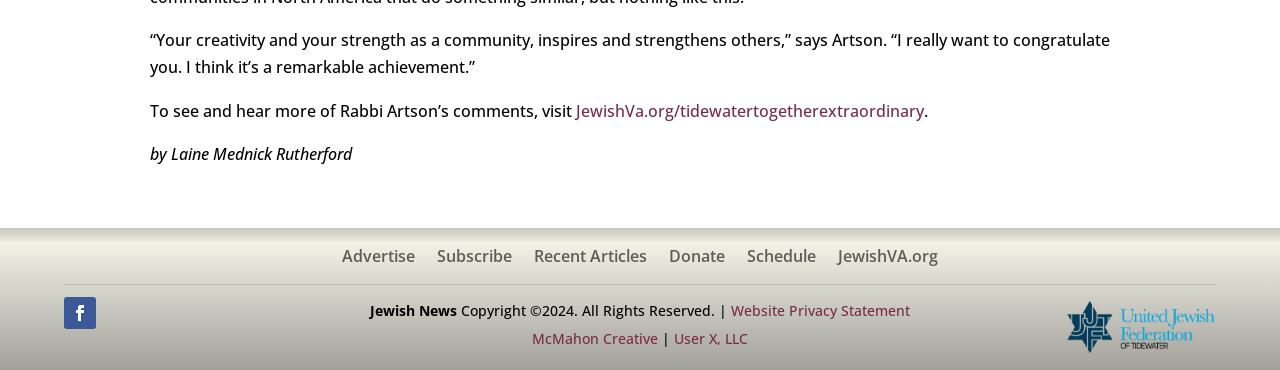Please determine the bounding box coordinates of the element to click in order to execute the following instruction: "Visit the webpage for more comments from Rabbi Artson". The coordinates should be four float numbers between 0 and 1, specified as [left, top, right, bottom].

[0.45, 0.269, 0.722, 0.329]